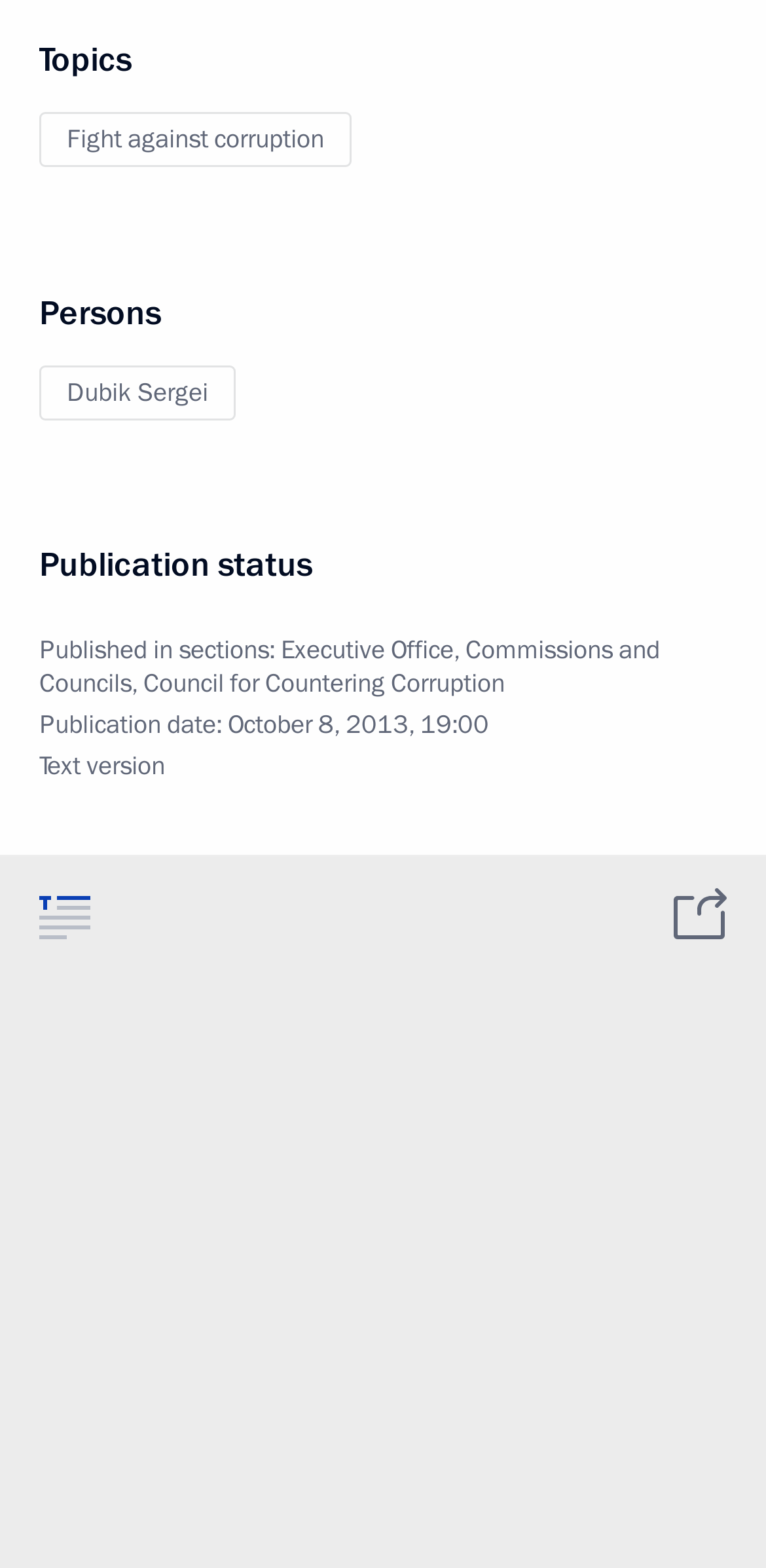Using the element description: "Commissions and Councils", determine the bounding box coordinates for the specified UI element. The coordinates should be four float numbers between 0 and 1, [left, top, right, bottom].

[0.051, 0.403, 0.862, 0.447]